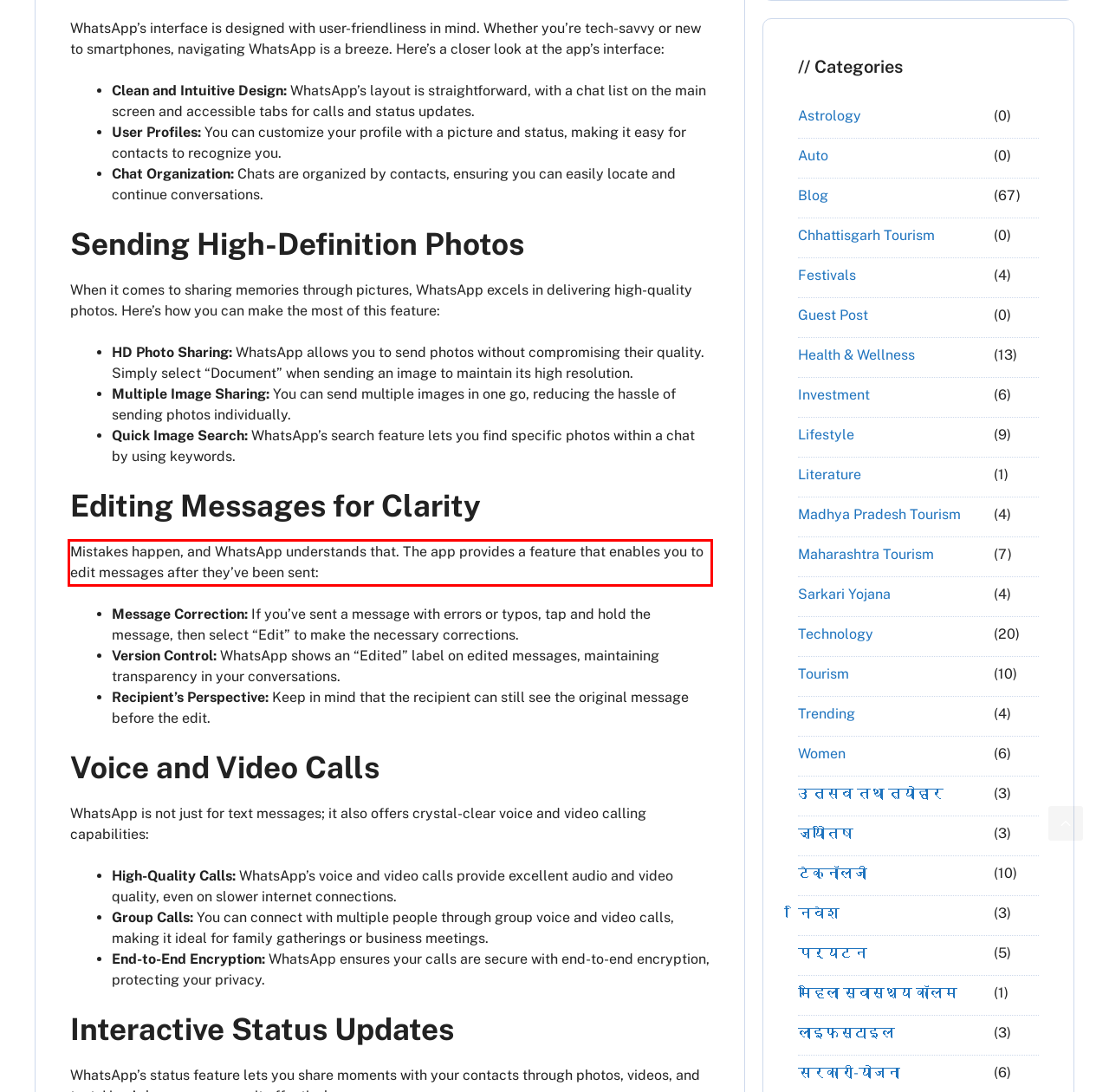Please use OCR to extract the text content from the red bounding box in the provided webpage screenshot.

Mistakes happen, and WhatsApp understands that. The app provides a feature that enables you to edit messages after they’ve been sent: